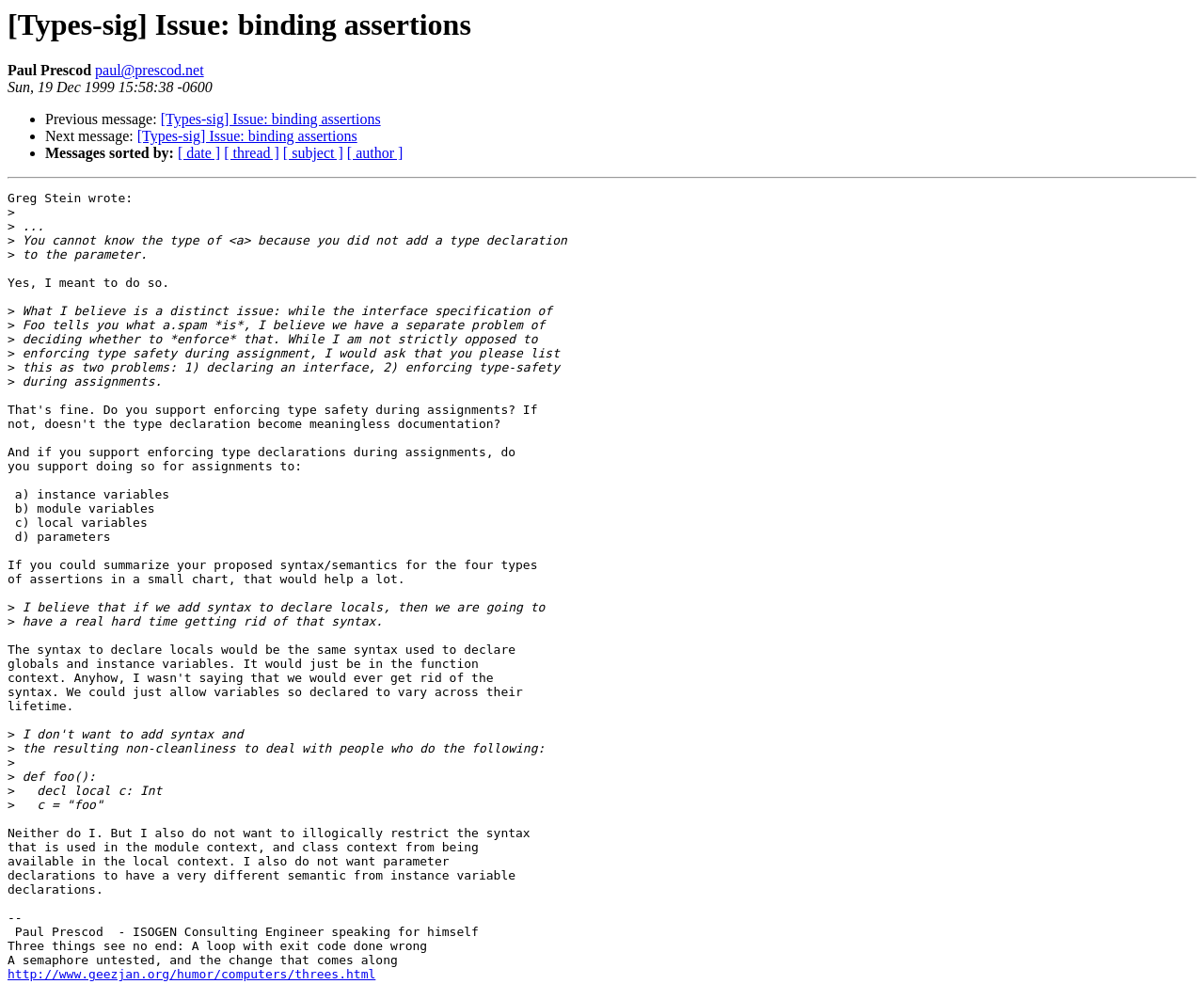Find the bounding box coordinates of the UI element according to this description: "[ author ]".

[0.288, 0.148, 0.335, 0.164]